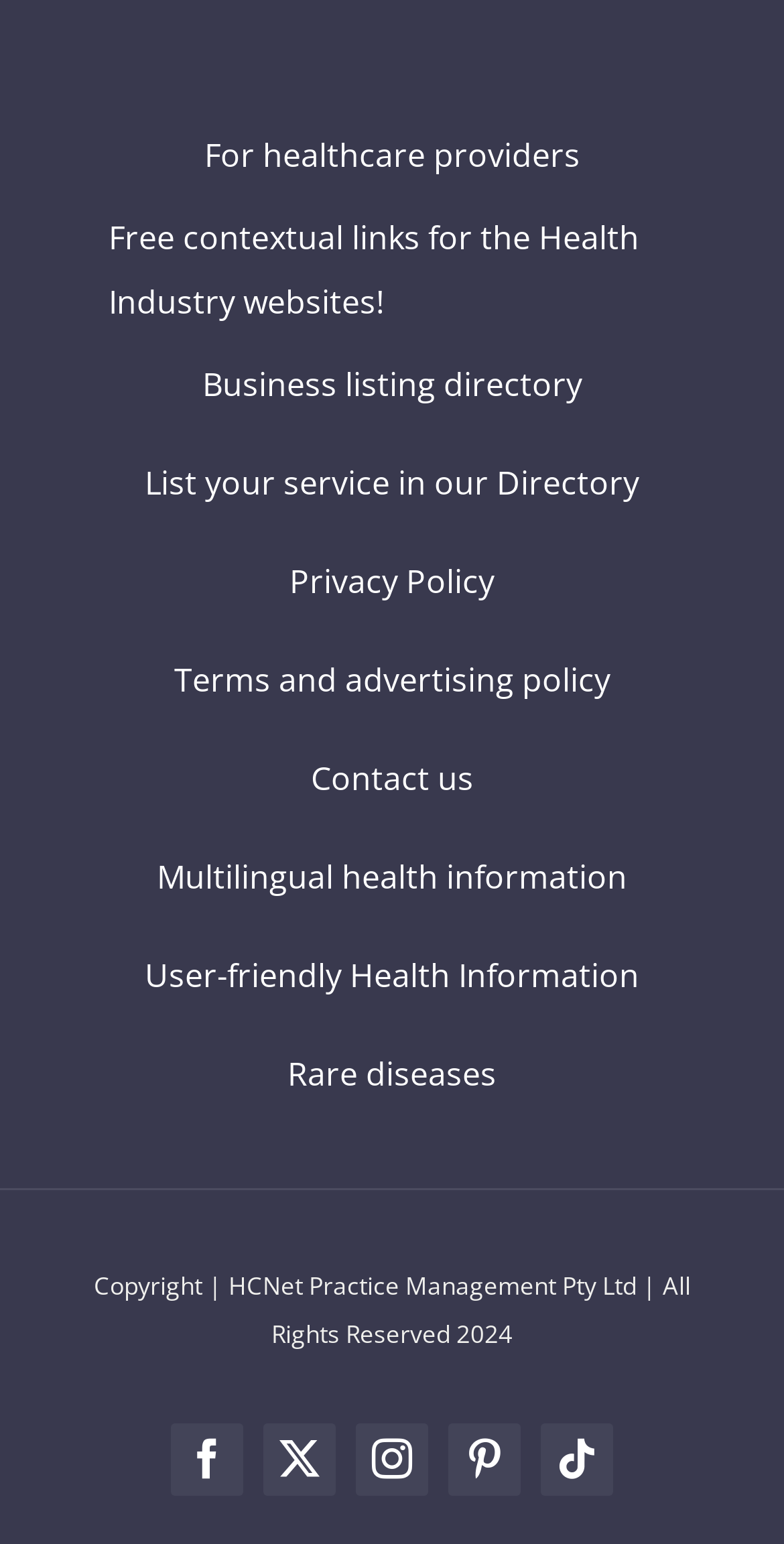Identify the bounding box coordinates for the element you need to click to achieve the following task: "List your service in our Directory". Provide the bounding box coordinates as four float numbers between 0 and 1, in the form [left, top, right, bottom].

[0.077, 0.282, 0.923, 0.344]